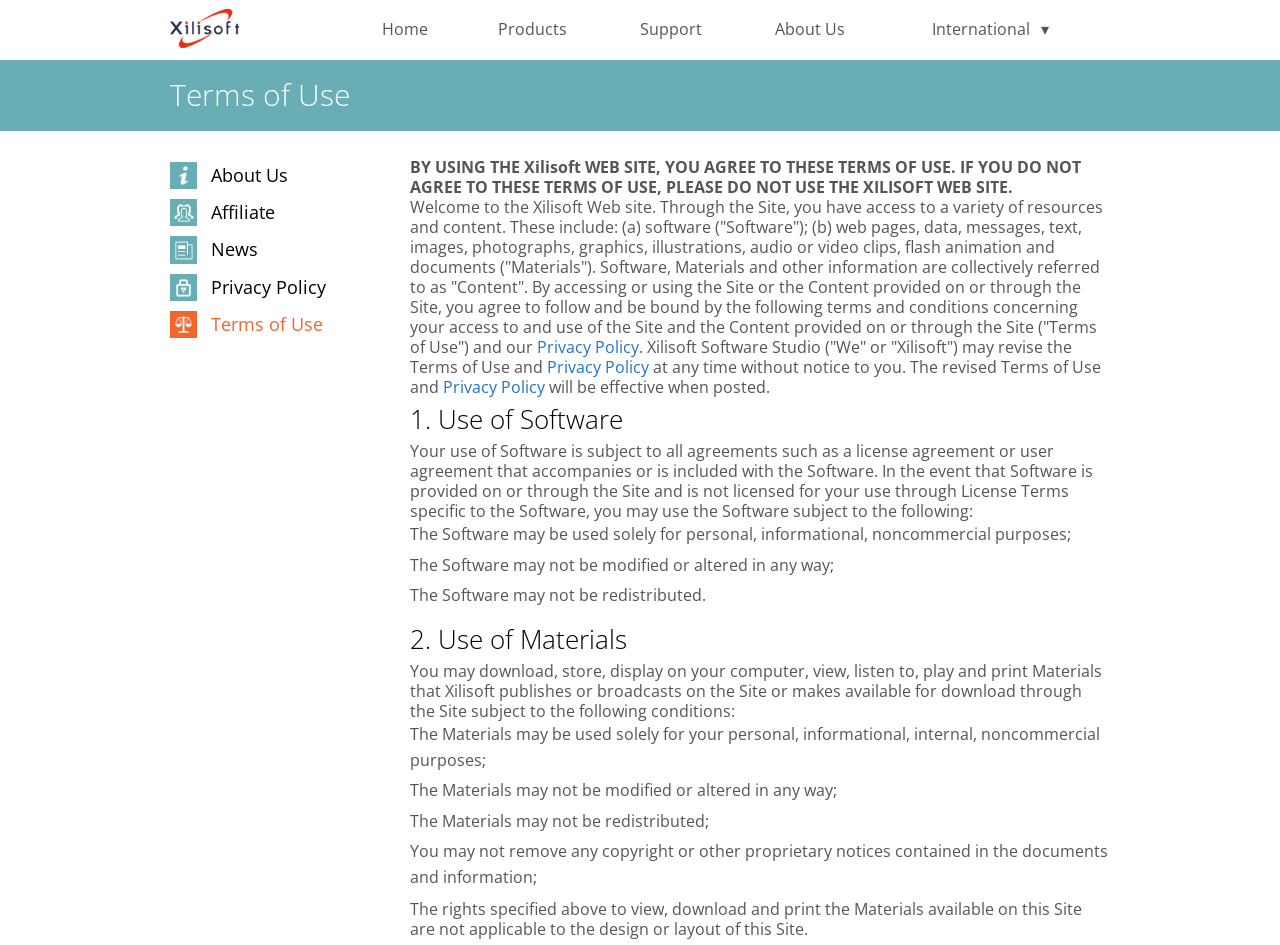What is the company name of this website?
Craft a detailed and extensive response to the question.

The company name can be found in the heading element at the top of the webpage, which says 'Xilisoft Corporation - Terms of Use'. This indicates that the website belongs to Xilisoft Corporation.